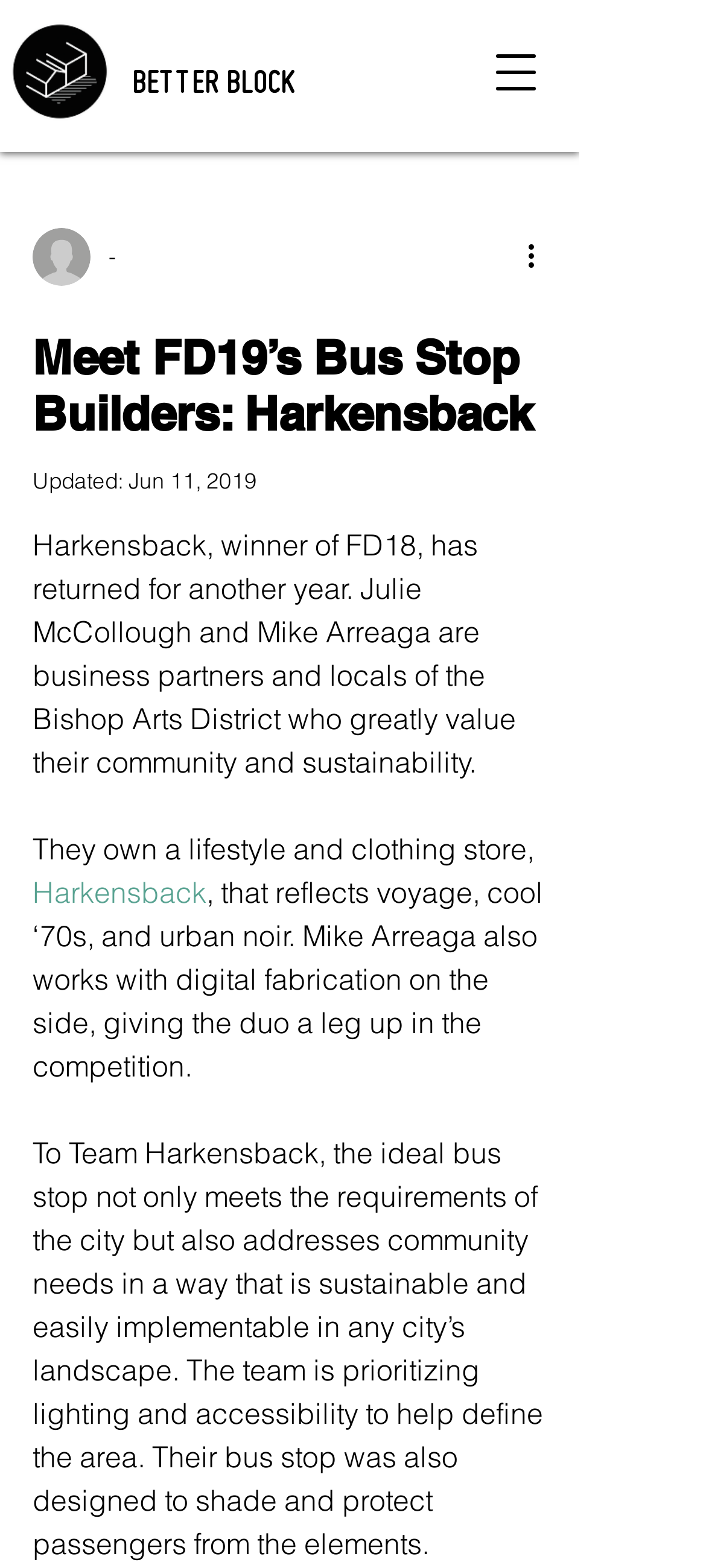Please provide a one-word or phrase answer to the question: 
What is the name of the lifestyle and clothing store?

Harkensback